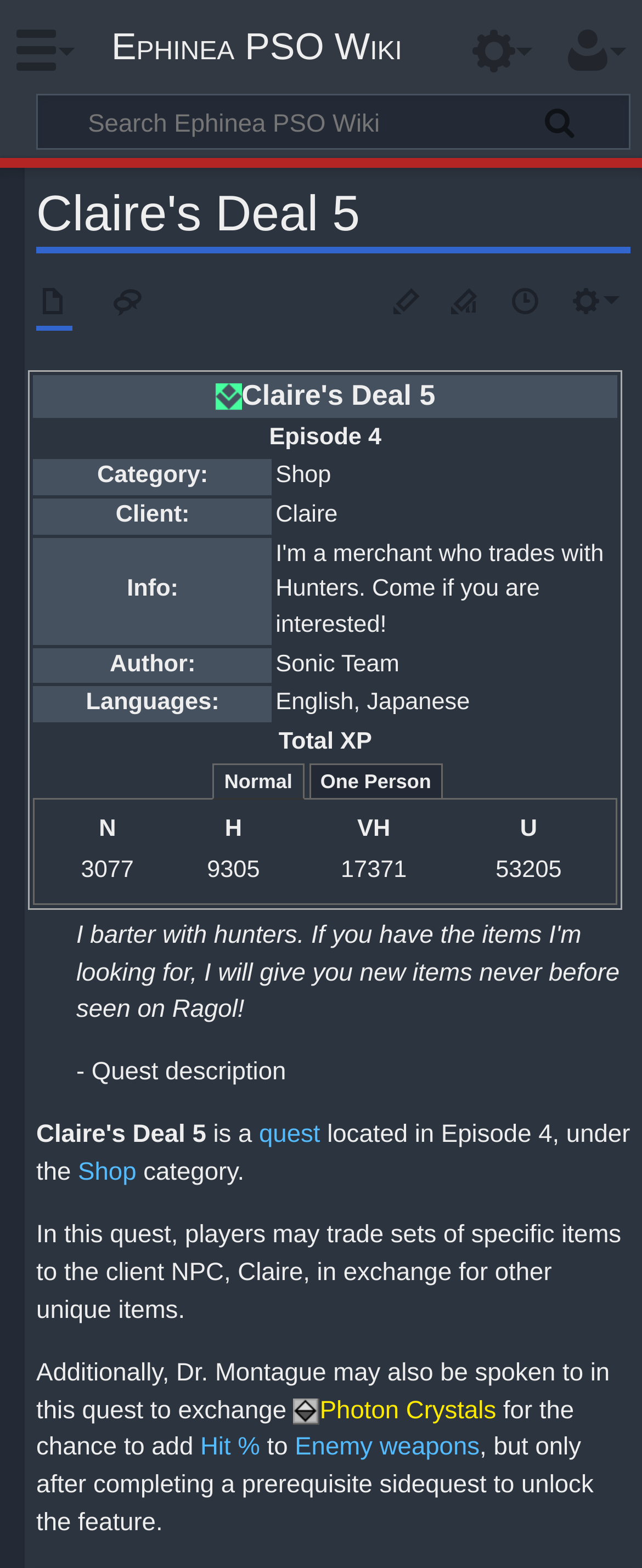Identify and extract the main heading from the webpage.

Claire's Deal 5